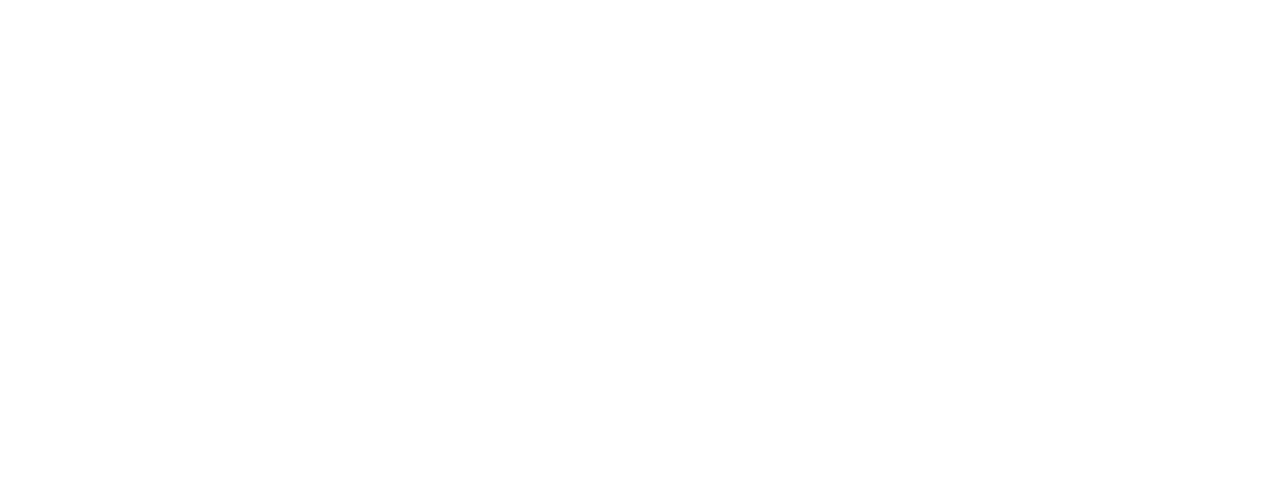Using the information in the image, give a detailed answer to the following question: What is the email address of Cannabuds?

I found the email address by looking at the footer section of the webpage, where there are three footer widgets. In the third footer widget, I found a heading 'Email Us' and a link with the email address 'info@shopcannabuds.ca'.